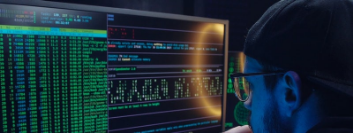Respond to the following question using a concise word or phrase: 
What is the individual in the image doing?

Strategizing or troubleshooting